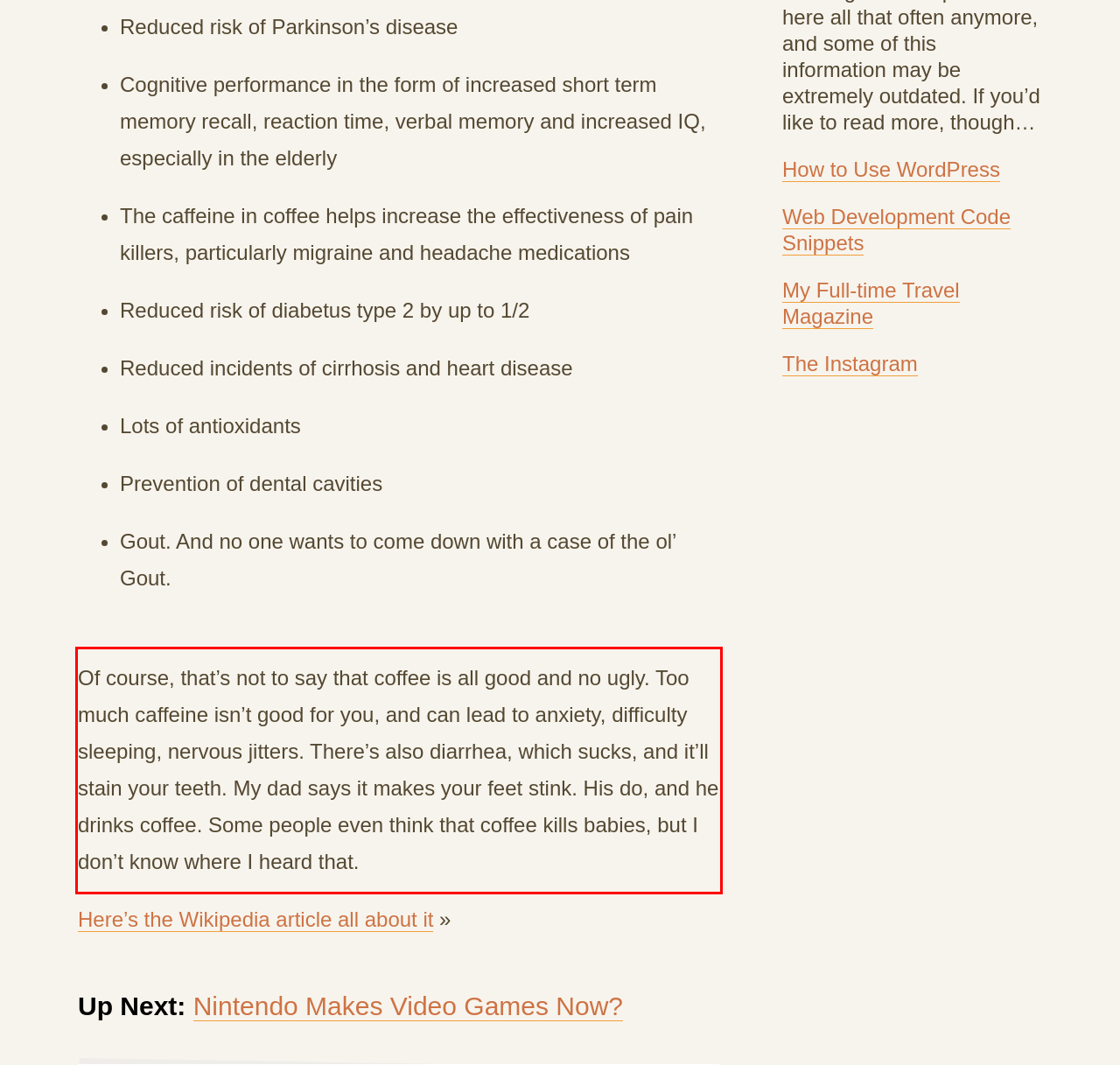Identify the text inside the red bounding box in the provided webpage screenshot and transcribe it.

Of course, that’s not to say that coffee is all good and no ugly. Too much caffeine isn’t good for you, and can lead to anxiety, difficulty sleeping, nervous jitters. There’s also diarrhea, which sucks, and it’ll stain your teeth. My dad says it makes your feet stink. His do, and he drinks coffee. Some people even think that coffee kills babies, but I don’t know where I heard that.